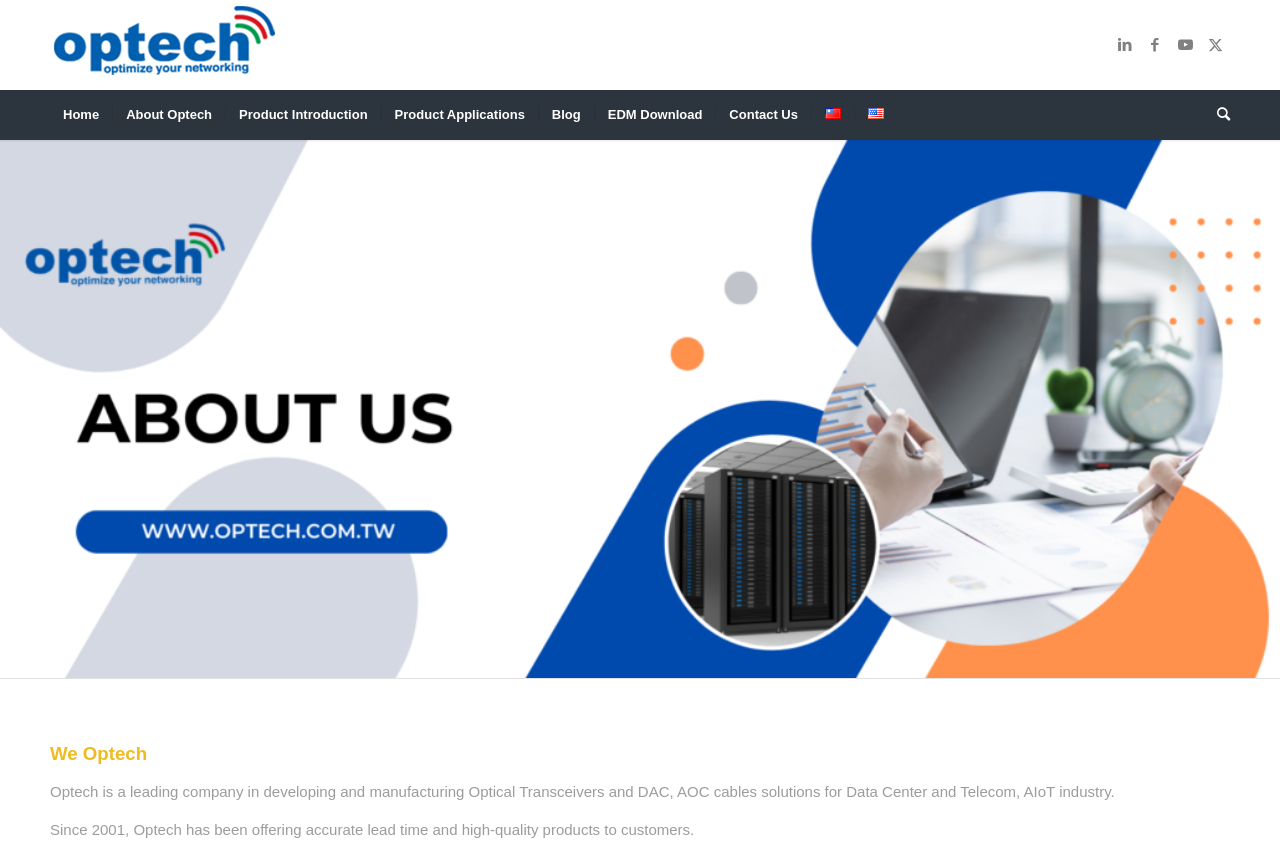Identify the bounding box coordinates of the element that should be clicked to fulfill this task: "Search for something". The coordinates should be provided as four float numbers between 0 and 1, i.e., [left, top, right, bottom].

[0.941, 0.106, 0.961, 0.165]